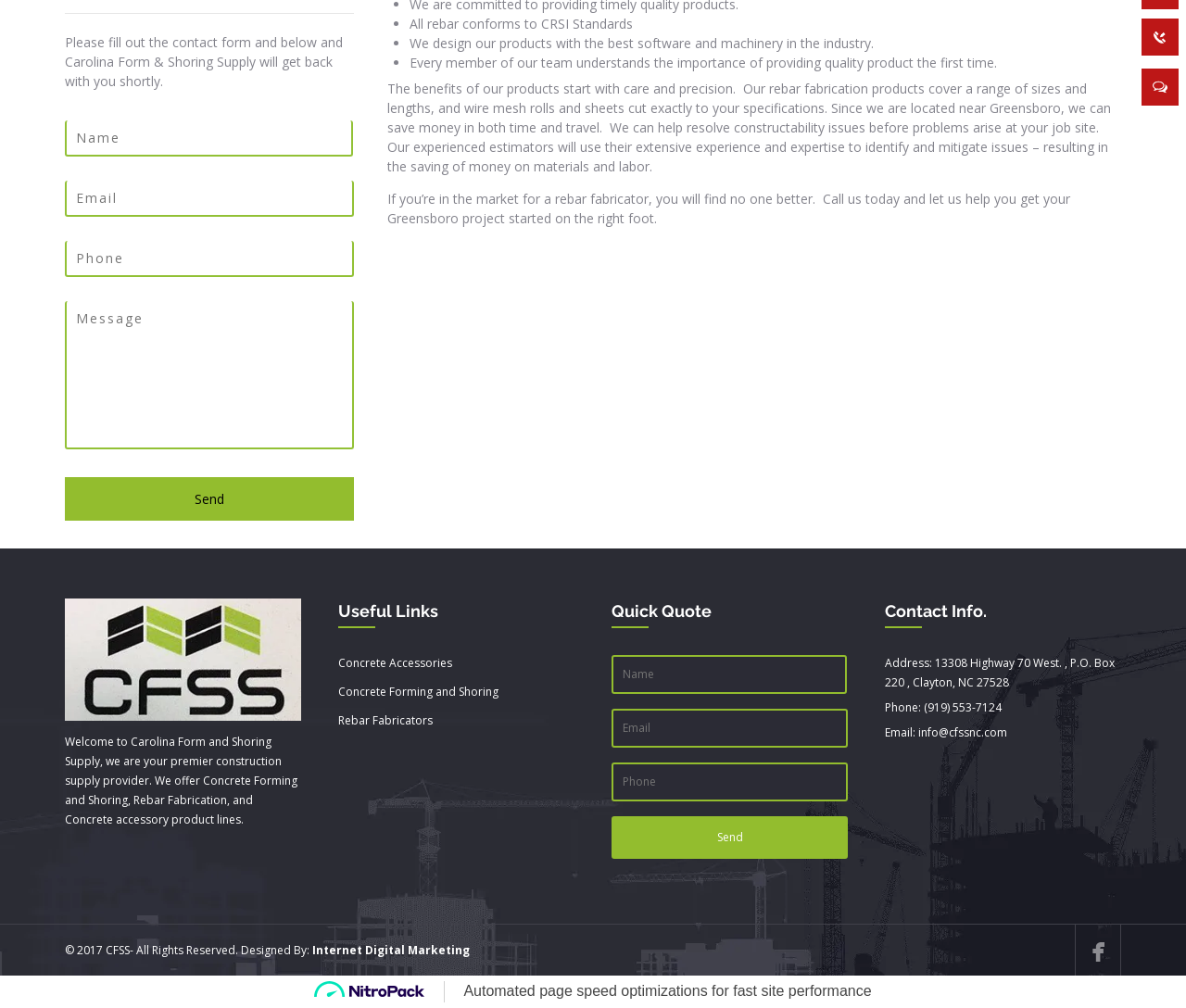Provide the bounding box coordinates of the HTML element this sentence describes: "Concrete Accessories". The bounding box coordinates consist of four float numbers between 0 and 1, i.e., [left, top, right, bottom].

[0.285, 0.65, 0.381, 0.665]